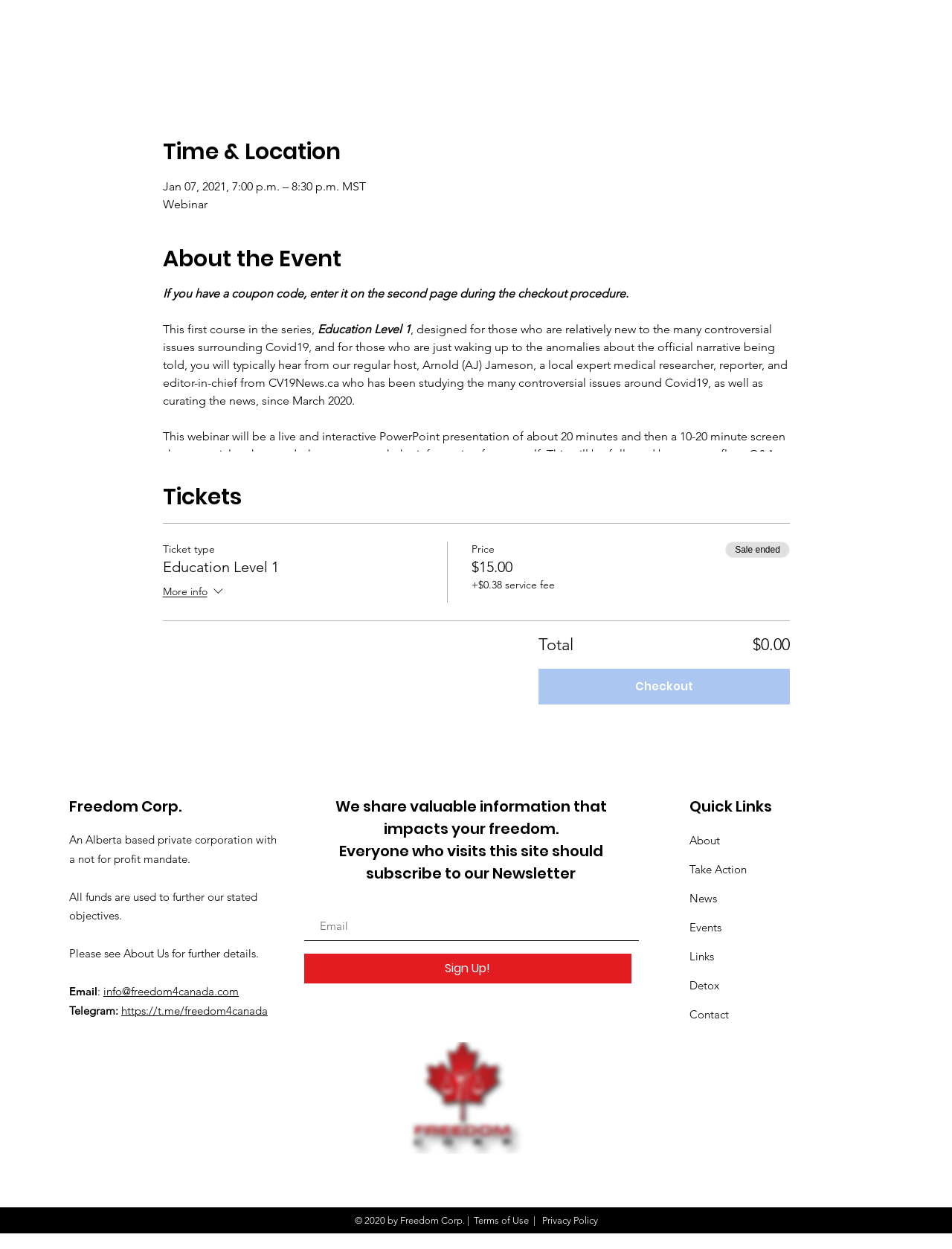What is the name of the organization?
Kindly offer a detailed explanation using the data available in the image.

I found the answer by looking at the top-left corner of the webpage, where there is a StaticText element that contains the name of the organization.